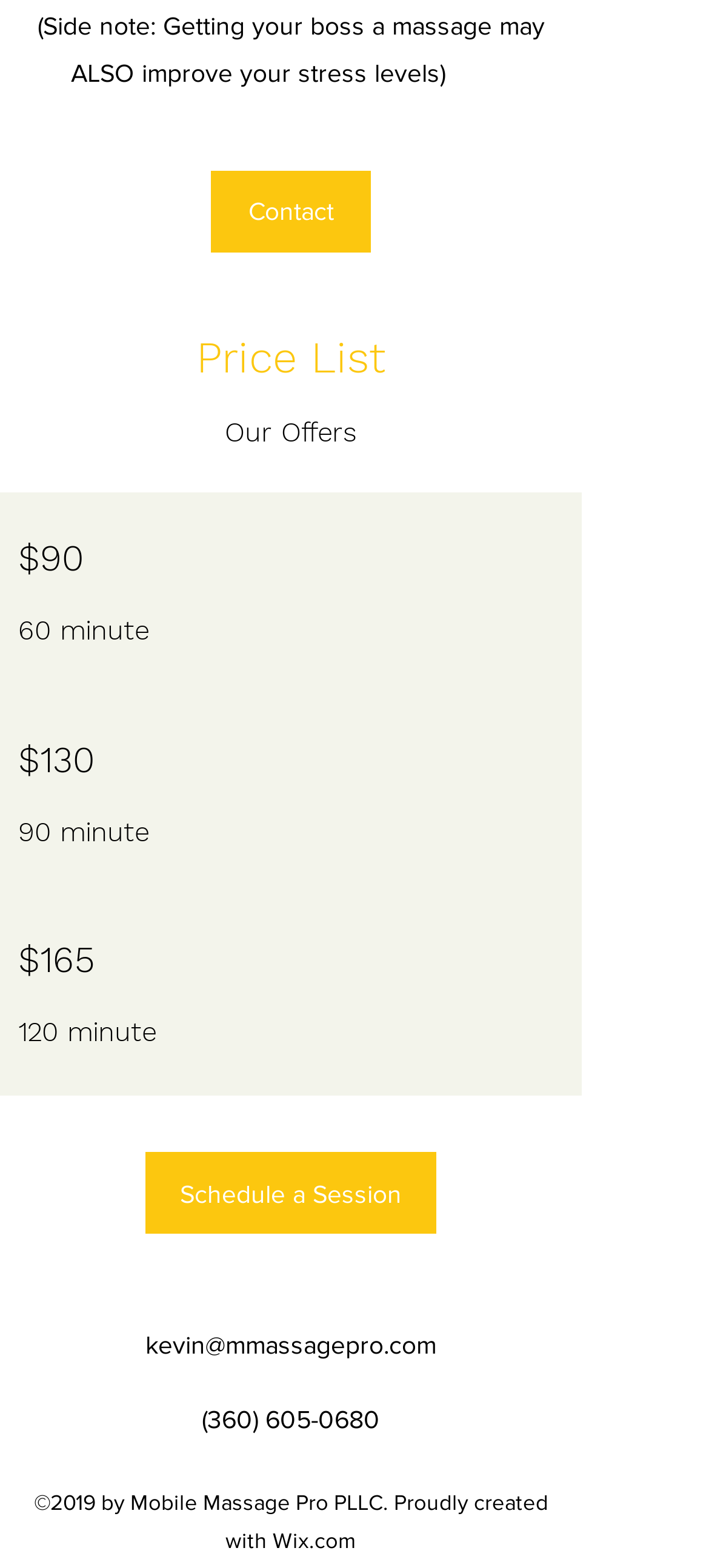With reference to the image, please provide a detailed answer to the following question: How can I contact the massage service?

I found the answer by looking at the top section of the webpage, where I saw a 'Contact' link. I also found an email address 'kevin@mmassagepro.com' and a phone number '(360) 605-0680' at the bottom of the page, which can also be used to contact the service.